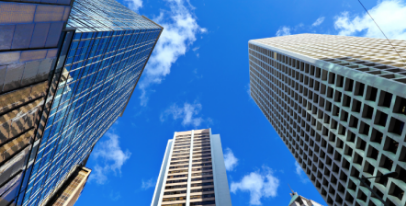Provide a single word or phrase to answer the given question: 
What type of buildings are typical in Bondi?

Contemporary high-rise